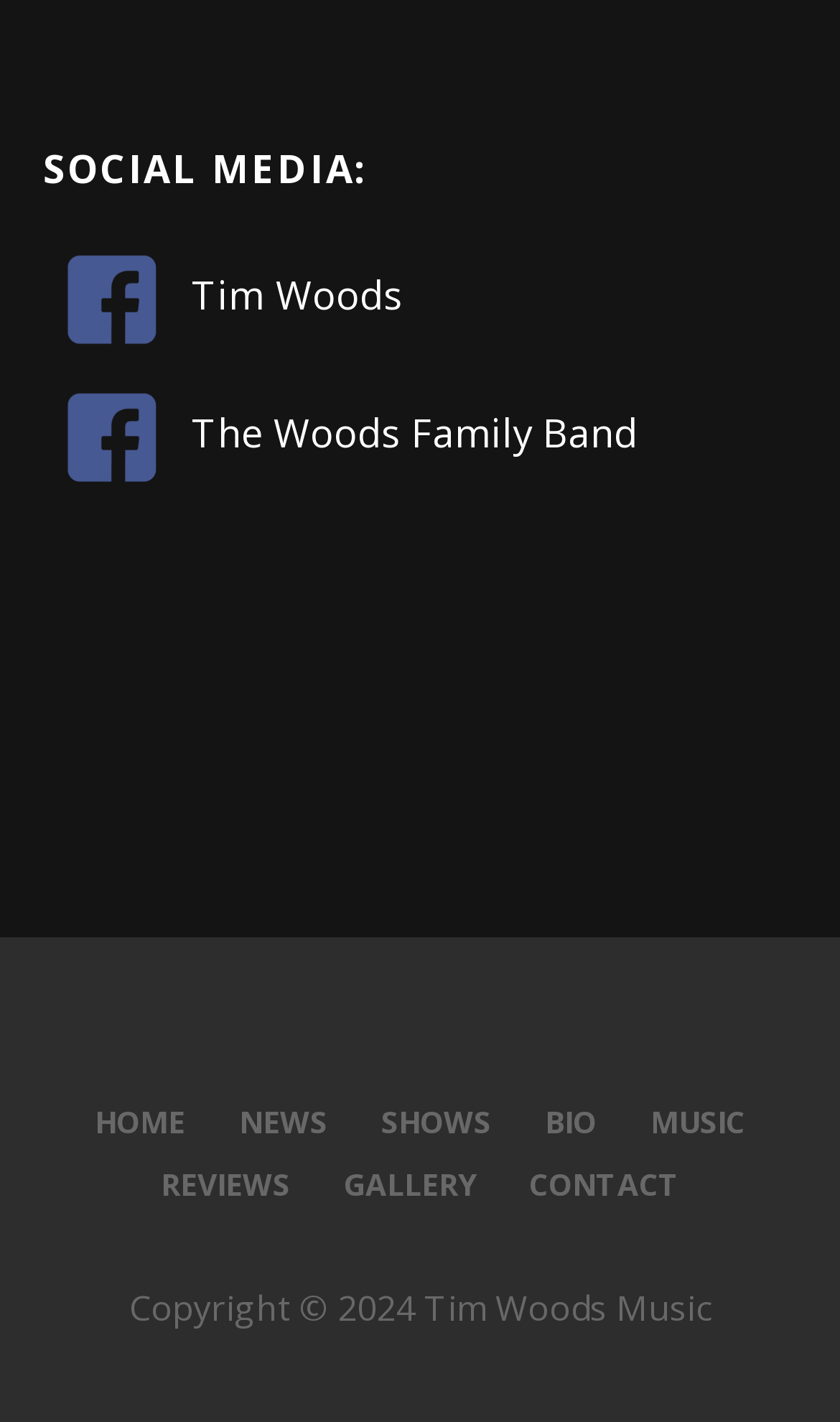Determine the bounding box coordinates of the section to be clicked to follow the instruction: "check the reviews". The coordinates should be given as four float numbers between 0 and 1, formatted as [left, top, right, bottom].

[0.191, 0.818, 0.345, 0.847]